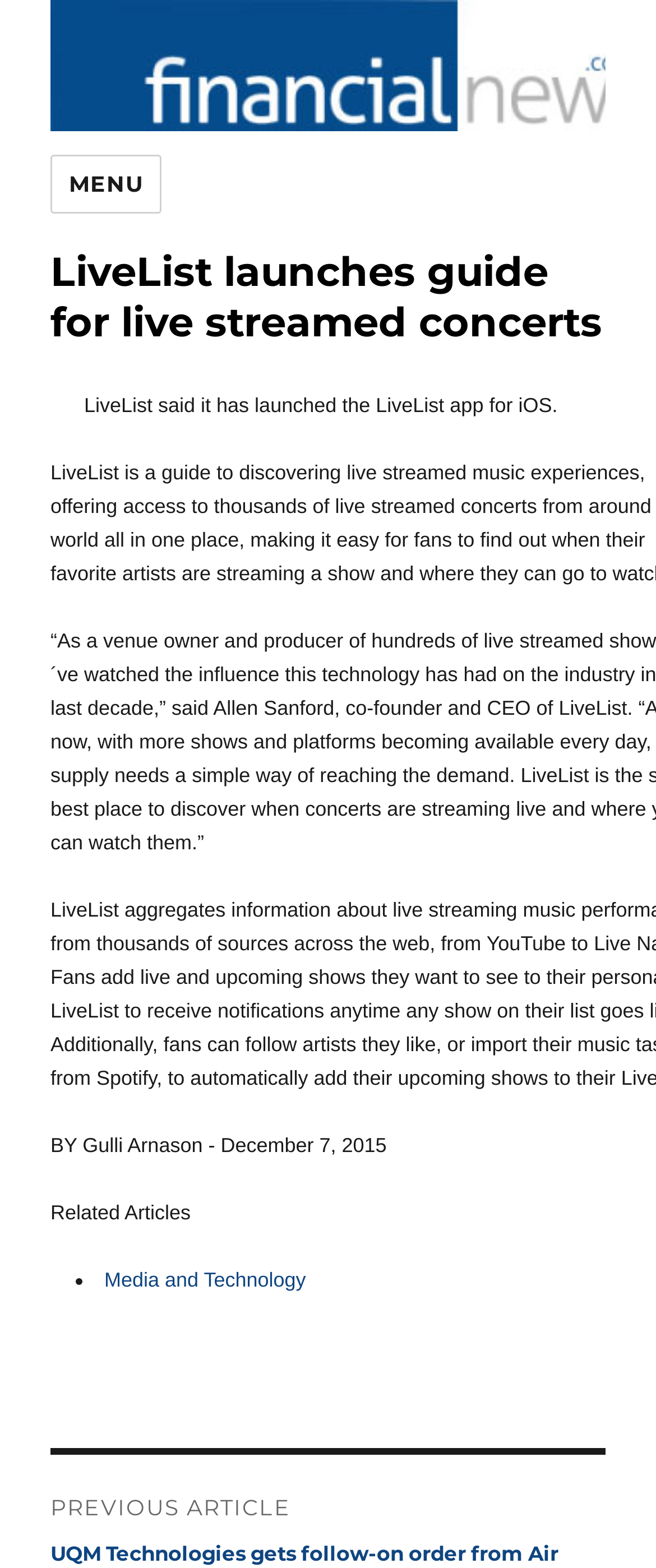Who is the author of the article? Look at the image and give a one-word or short phrase answer.

Gulli Arnason